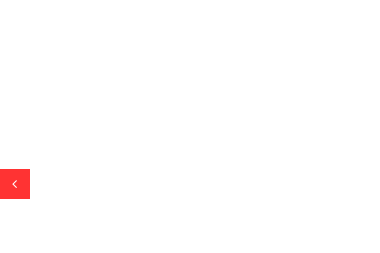What is the significance of this image?
Provide an in-depth and detailed answer to the question.

The caption describes the image as showcasing Max Anstie celebrating a significant achievement in motocross, which implies that the image is significant because it captures the moment of their championship win.